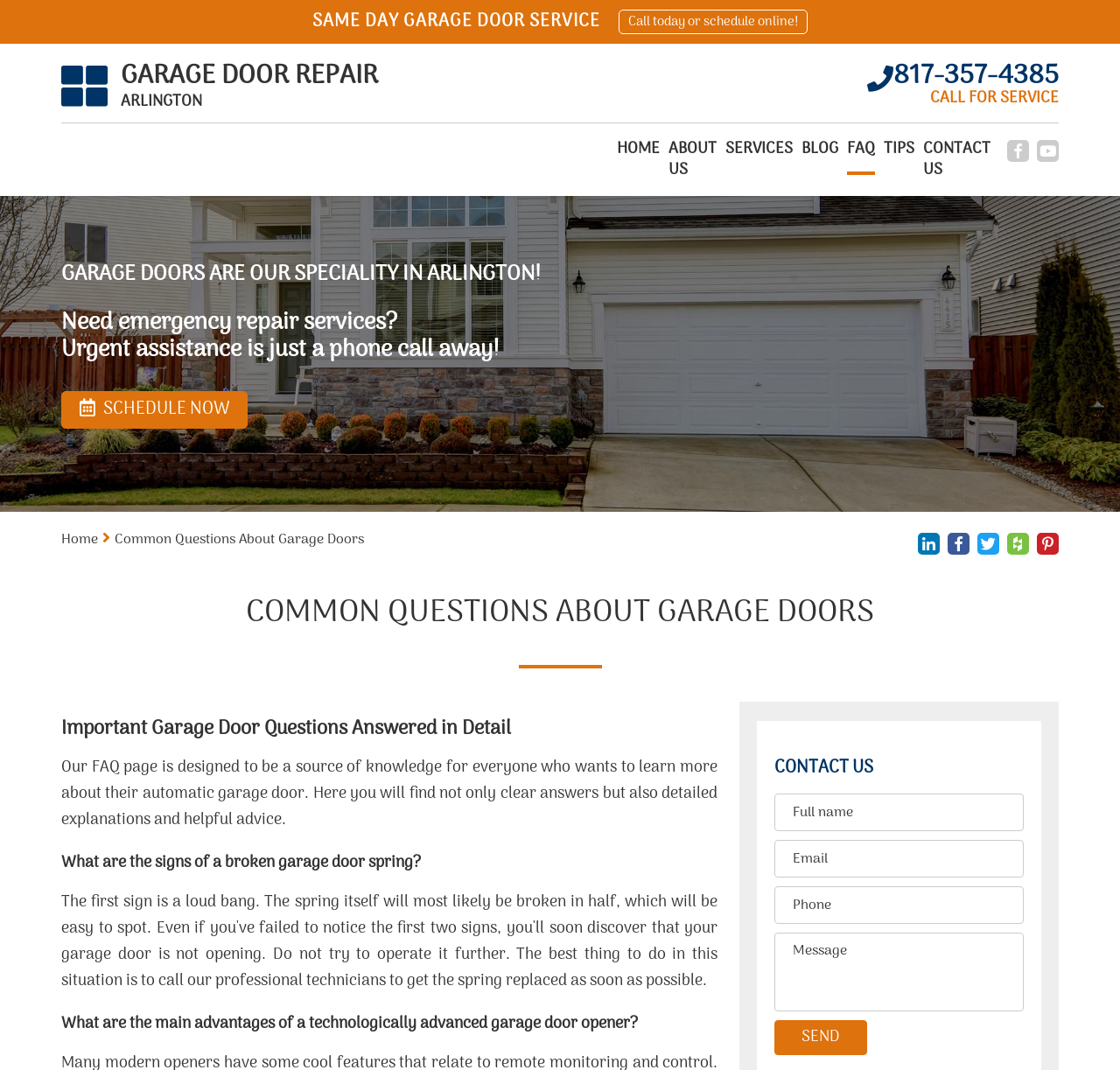Determine the bounding box for the described UI element: "GARAGE DOOR REPAIR ARLINGTON".

[0.055, 0.061, 0.338, 0.105]